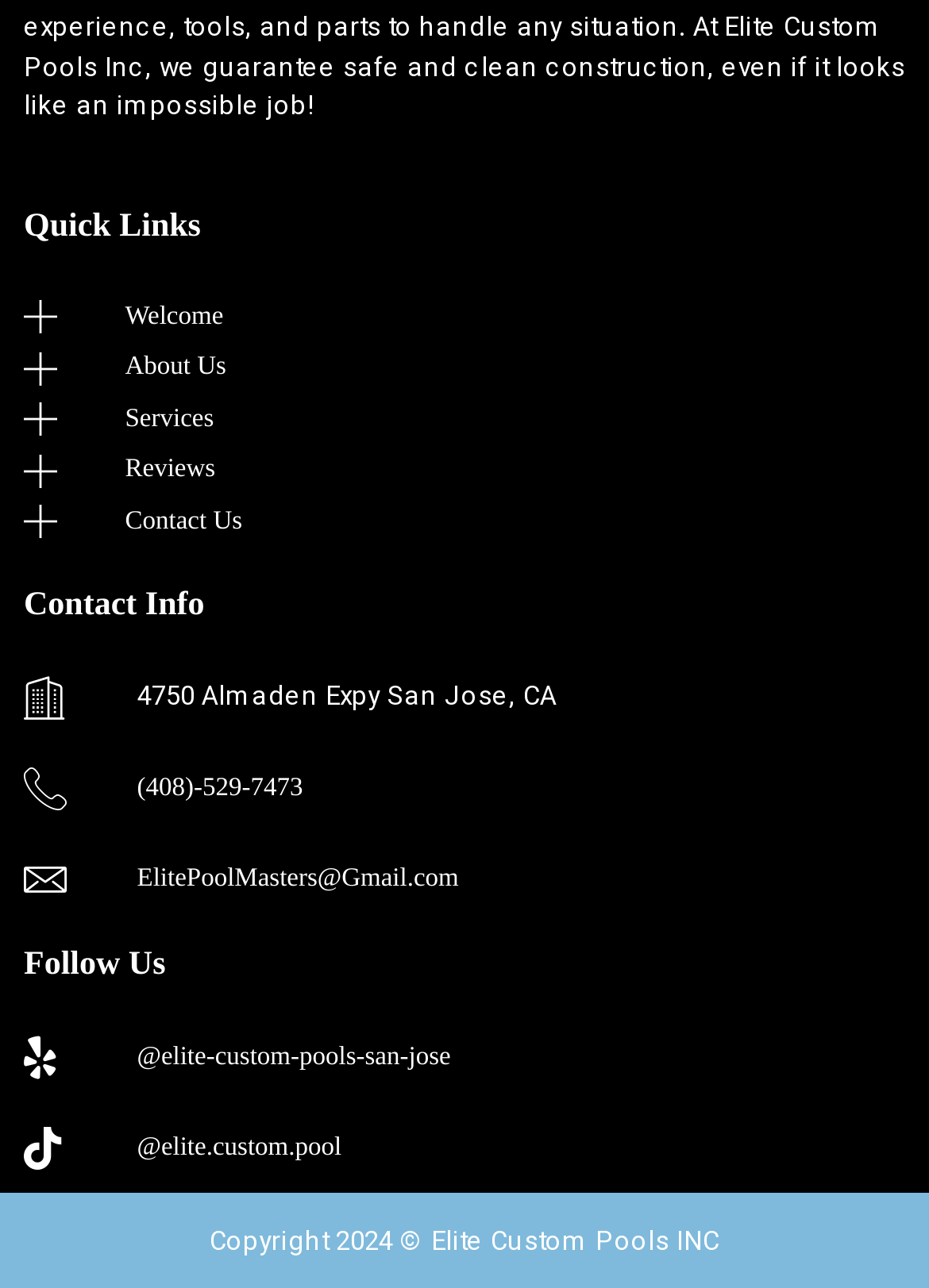Find and indicate the bounding box coordinates of the region you should select to follow the given instruction: "Follow @elite-custom-pools-san-jose".

[0.026, 0.804, 0.974, 0.837]